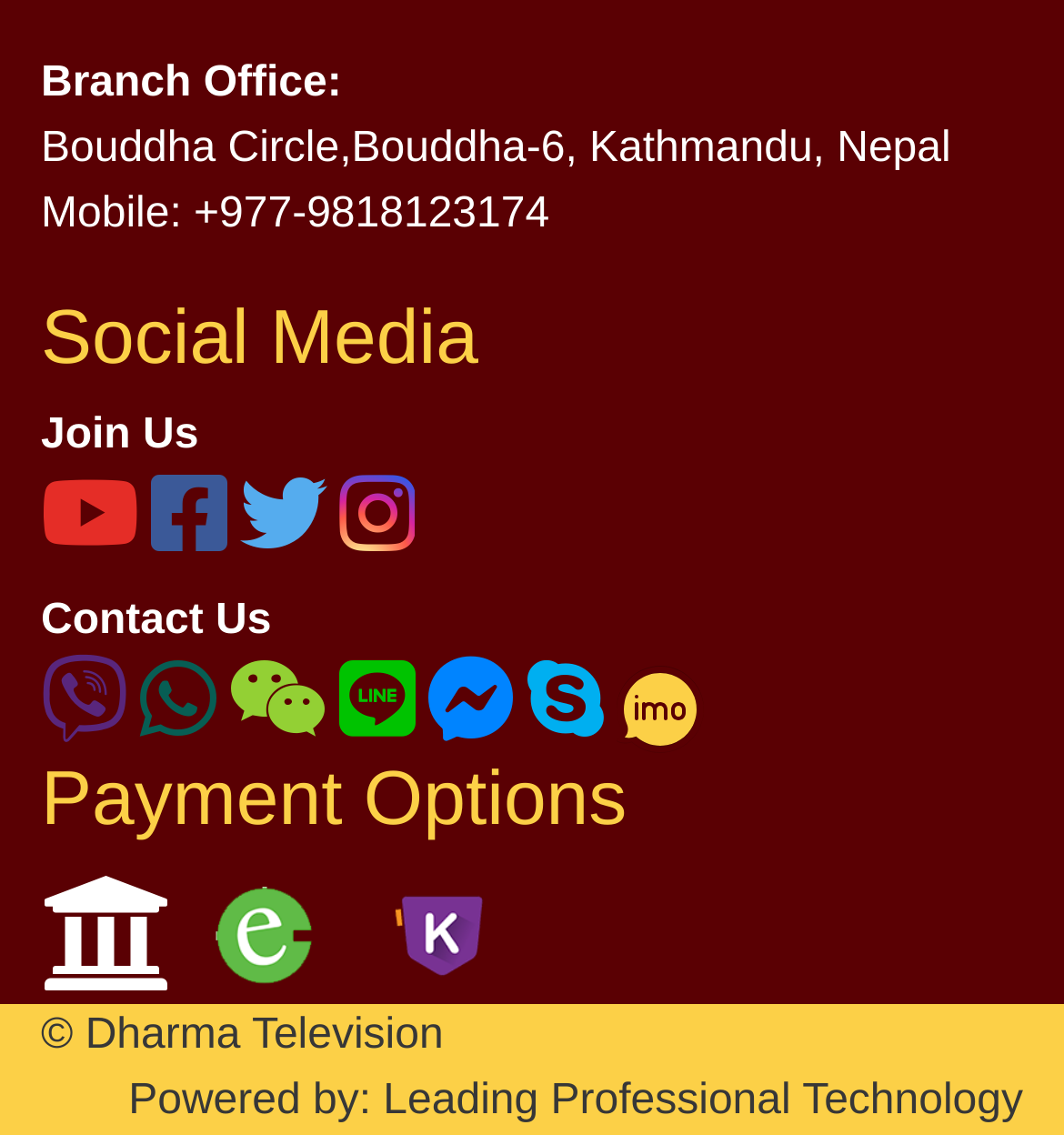Could you provide the bounding box coordinates for the portion of the screen to click to complete this instruction: "Click on Facebook link"?

[0.038, 0.451, 0.131, 0.492]